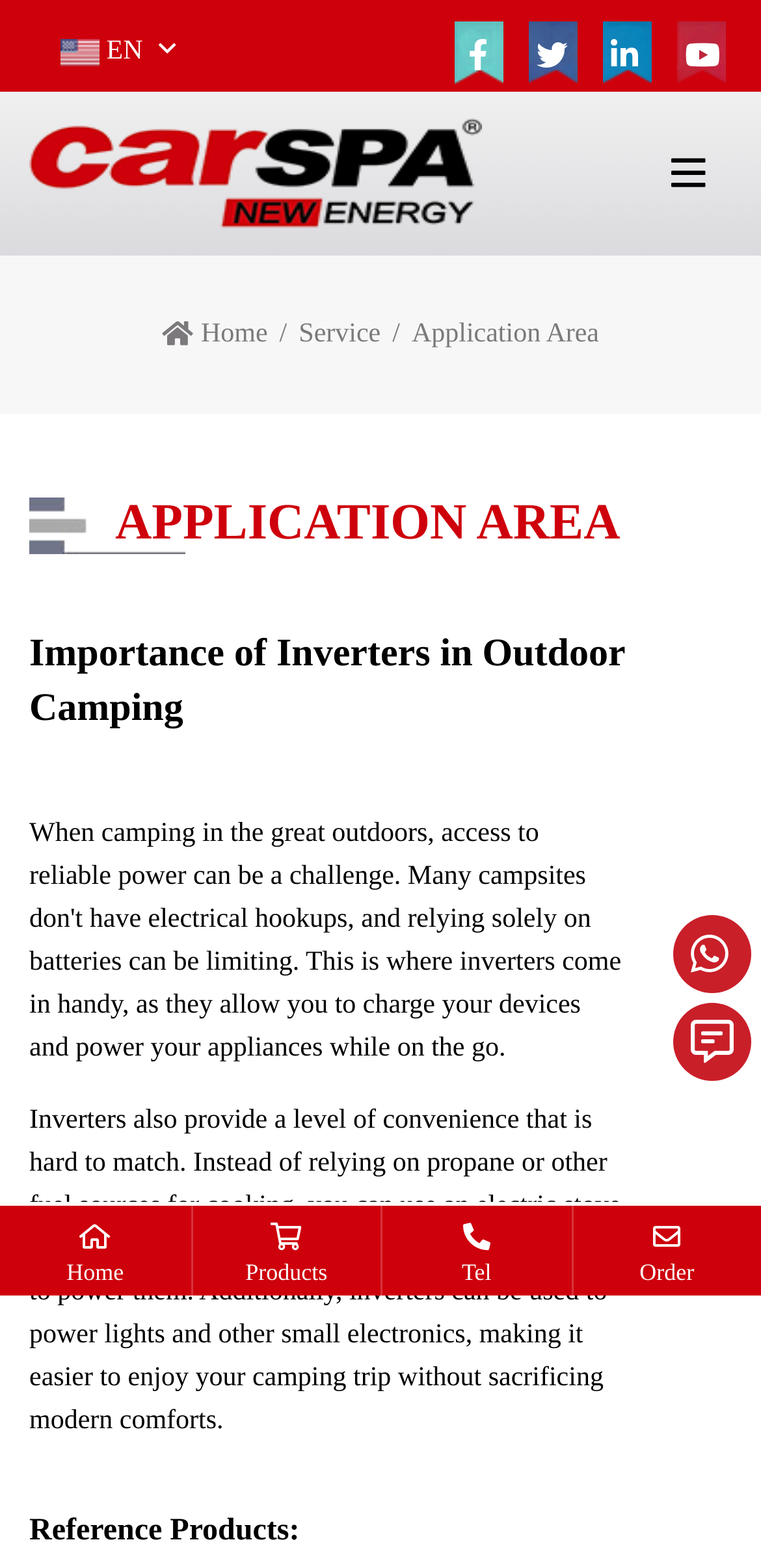What is the purpose of inverters in outdoor camping?
Please use the visual content to give a single word or phrase answer.

Convenience and powering devices